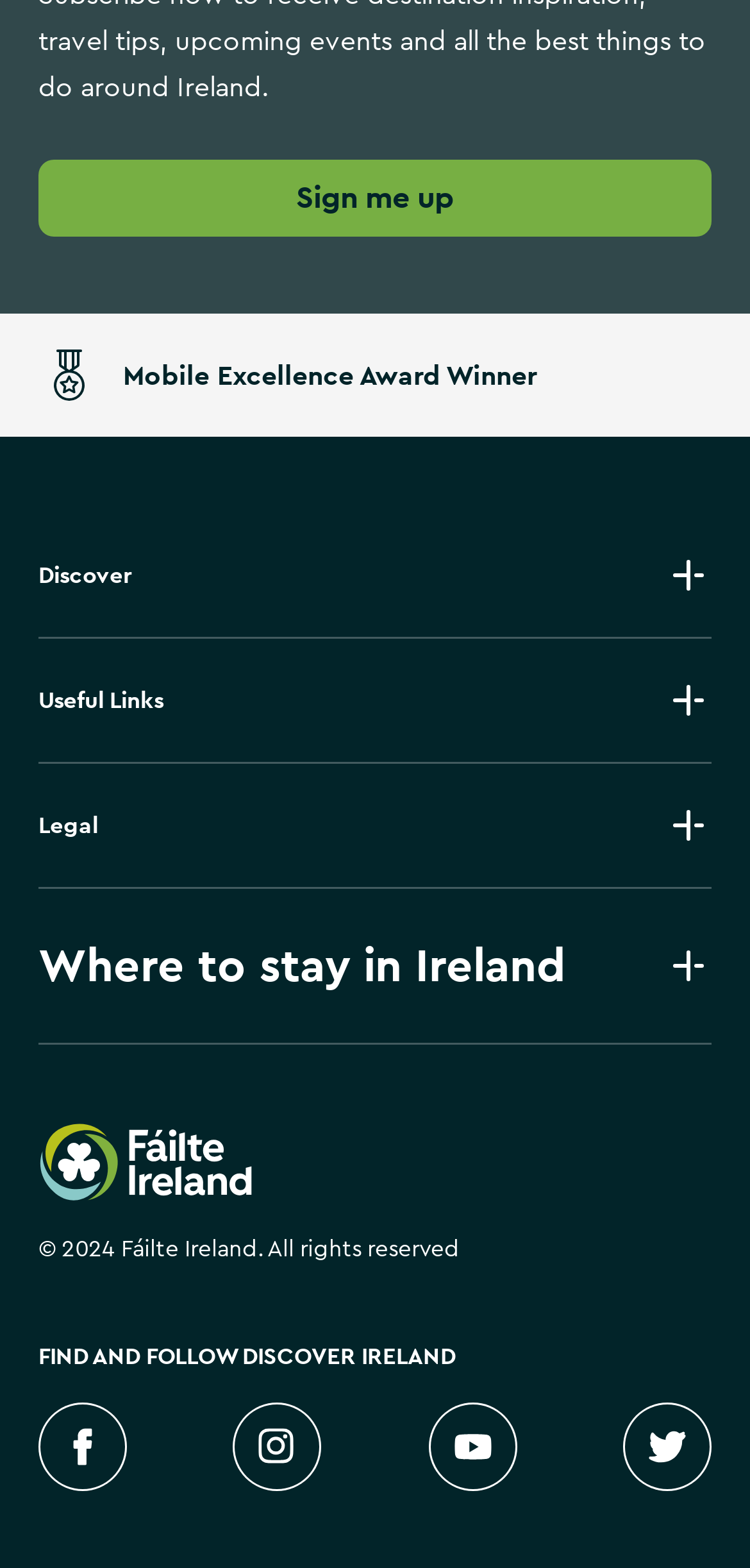Bounding box coordinates are specified in the format (top-left x, top-left y, bottom-right x, bottom-right y). All values are floating point numbers bounded between 0 and 1. Please provide the bounding box coordinate of the region this sentence describes: Sign me up

[0.051, 0.102, 0.949, 0.151]